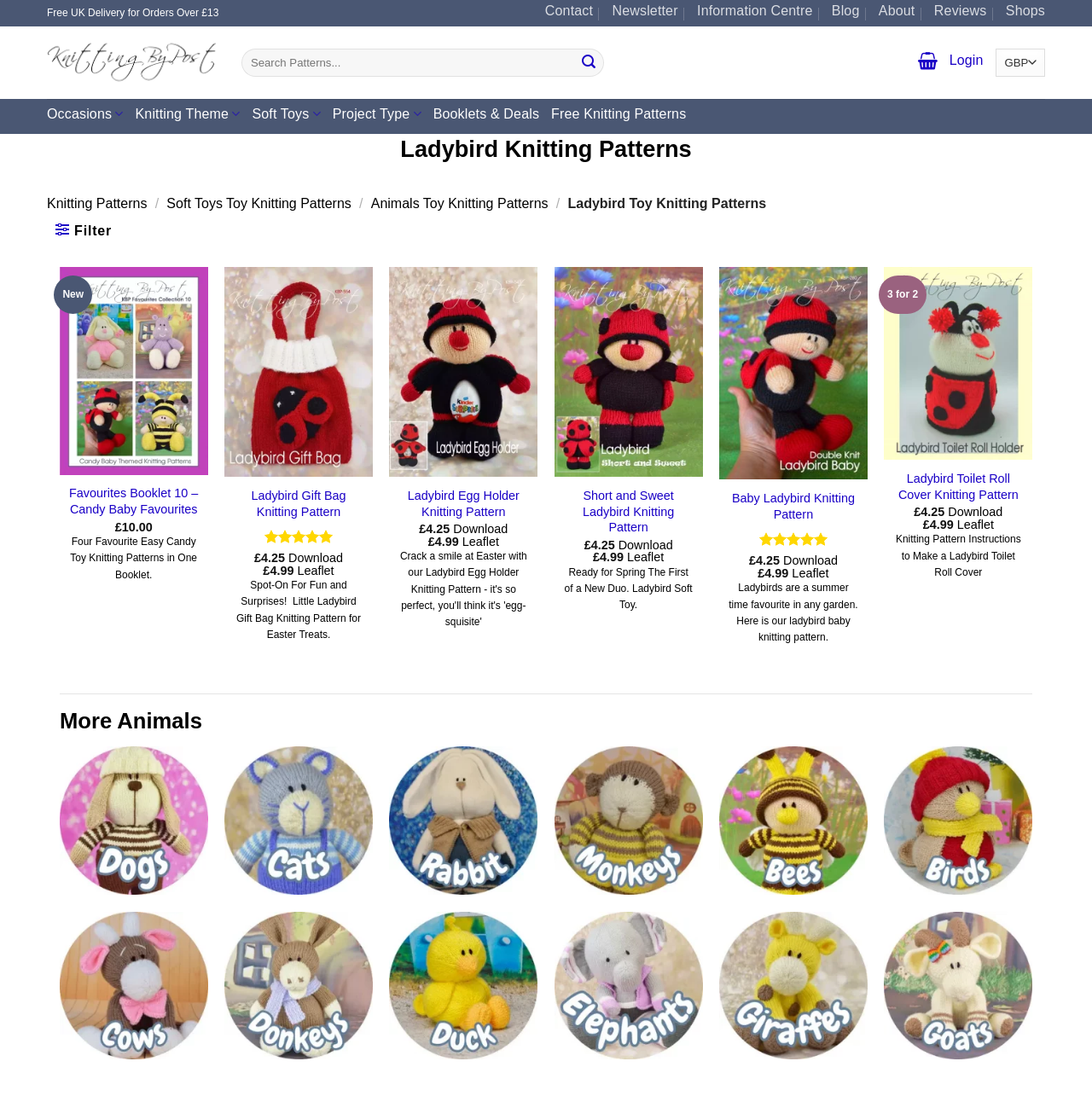Identify the bounding box coordinates for the element you need to click to achieve the following task: "Read reviews". Provide the bounding box coordinates as four float numbers between 0 and 1, in the form [left, top, right, bottom].

[0.855, 0.0, 0.903, 0.024]